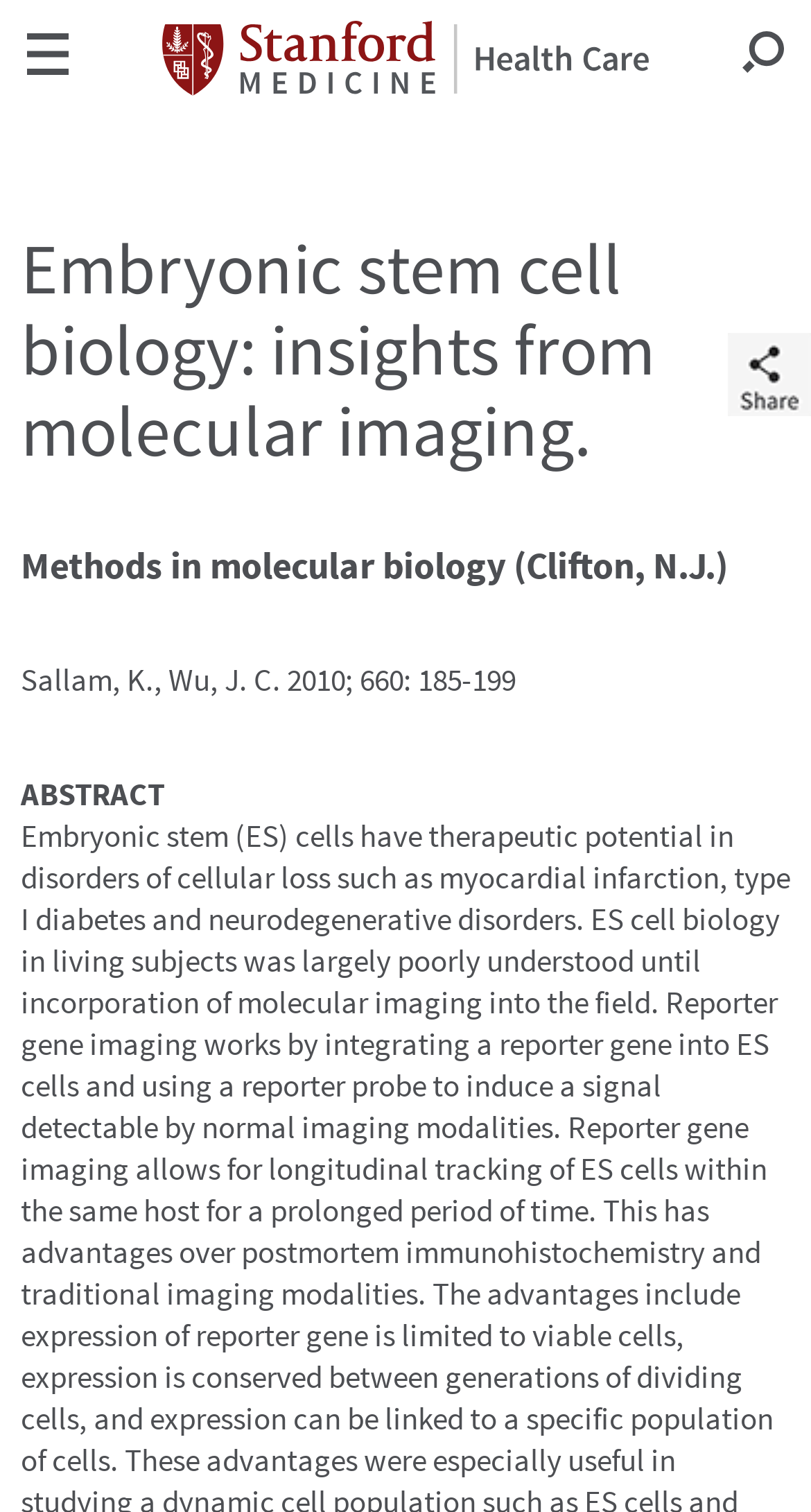Look at the image and give a detailed response to the following question: What is the title of the article?

I found the answer by looking at the StaticText element with the text 'Embryonic stem cell biology: insights from molecular imaging.' which is located below the links at the top of the webpage, indicating that it is the title of the article.